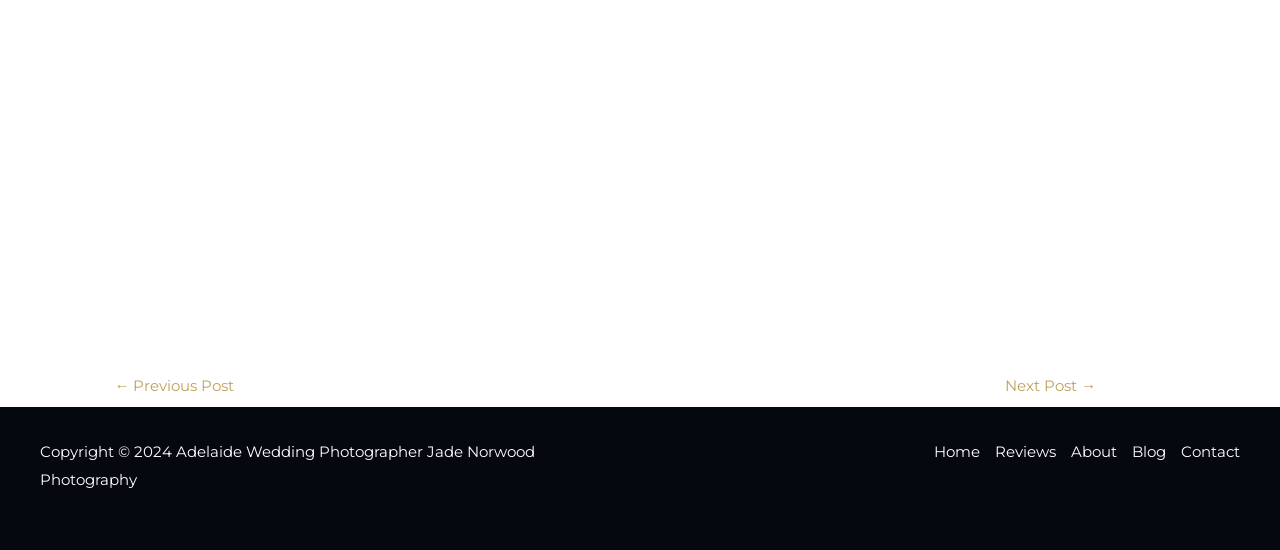How many navigation links are there?
Utilize the information in the image to give a detailed answer to the question.

There are two navigation sections on the page, one with 'Previous Post' and 'Next Post' links, and another with 'Home', 'Reviews', 'About', 'Blog', and 'Contact' links. In total, there are 6 navigation links.